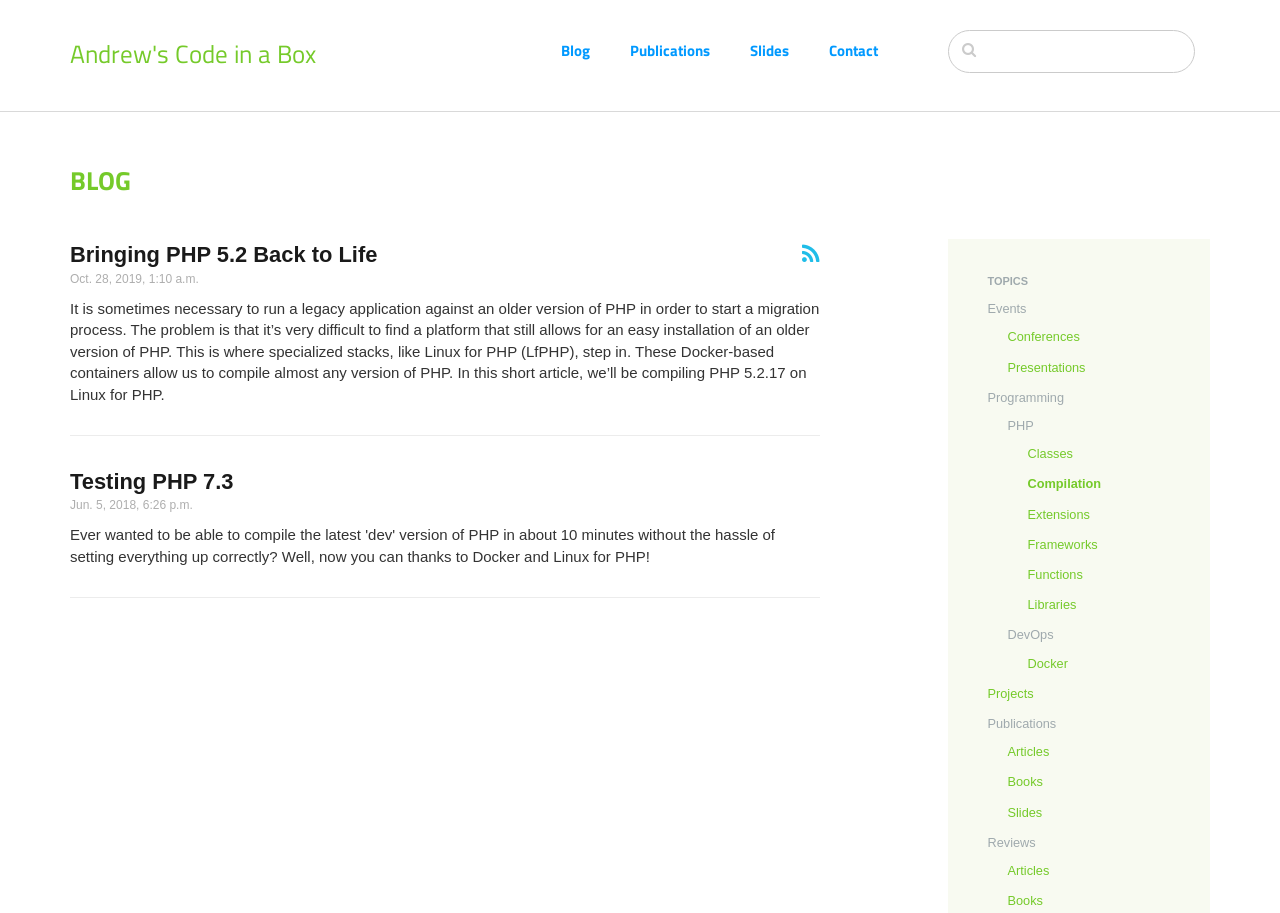Please identify the bounding box coordinates of the region to click in order to complete the task: "Click on the 'Publications' link". The coordinates must be four float numbers between 0 and 1, specified as [left, top, right, bottom].

[0.492, 0.043, 0.586, 0.068]